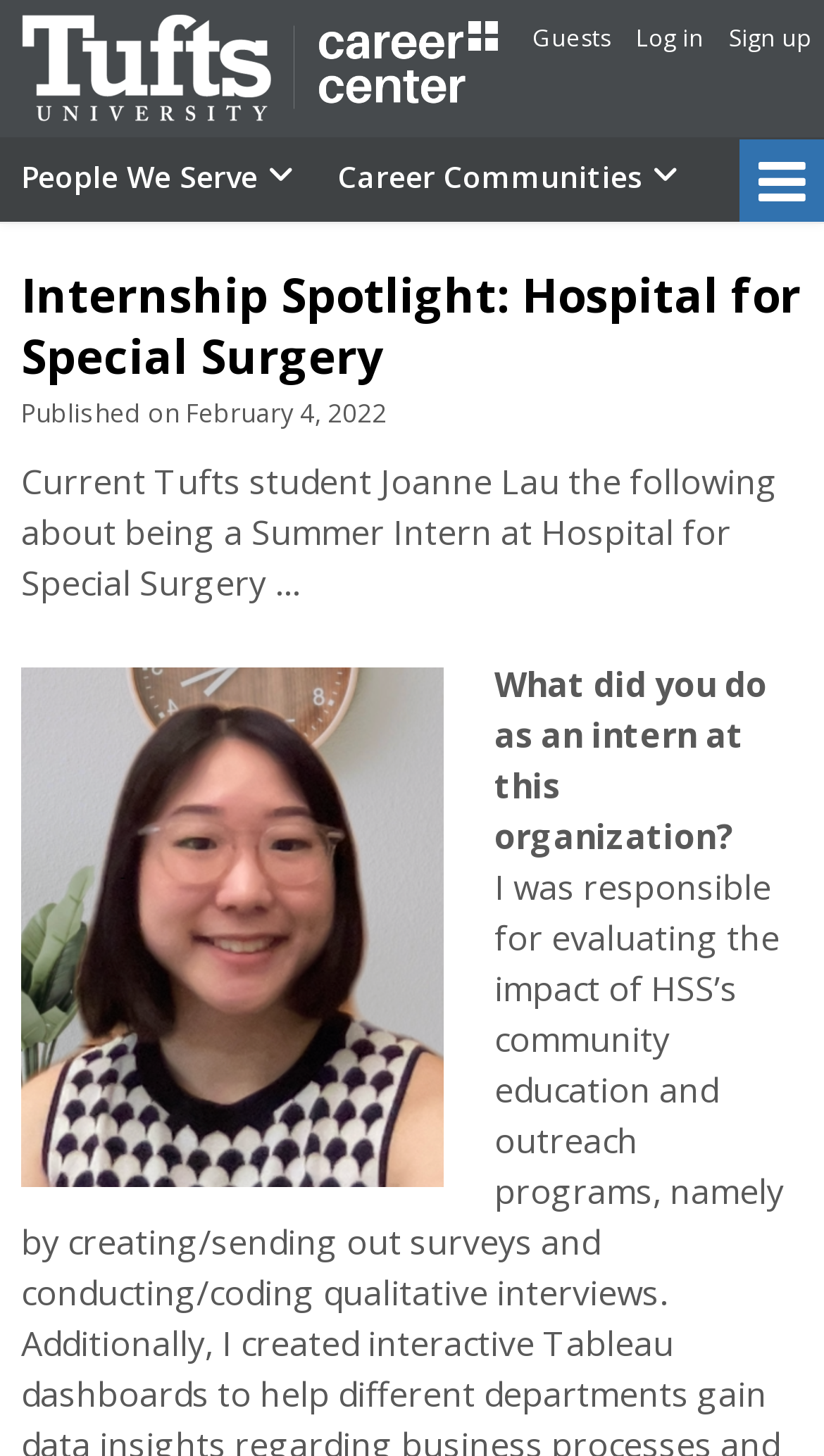Locate the bounding box coordinates of the clickable area needed to fulfill the instruction: "Click the 'More Primary Navigation items' button".

[0.897, 0.096, 1.0, 0.154]